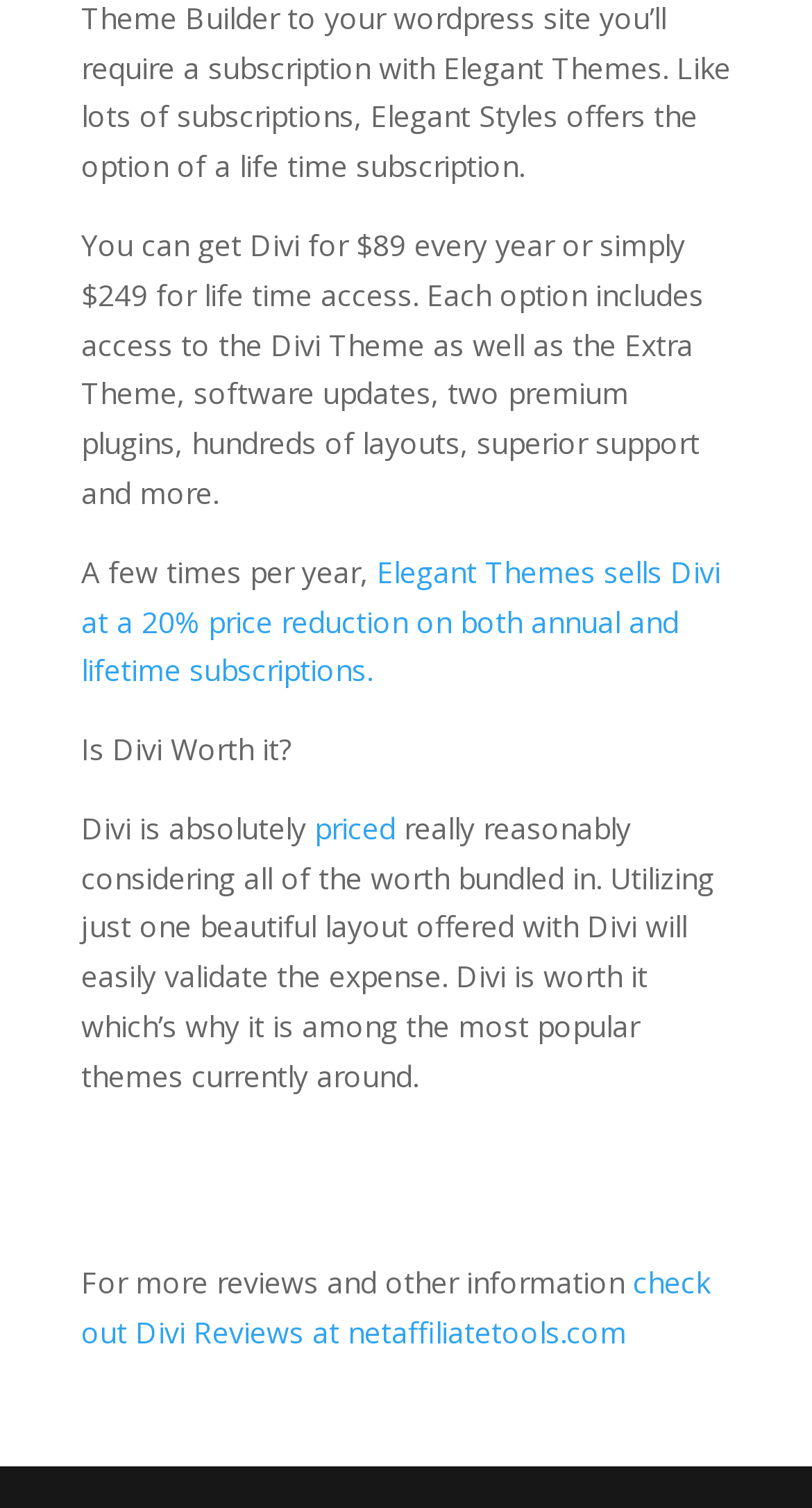Answer the question below with a single word or a brief phrase: 
What is the name of the plugin mentioned?

Monarch